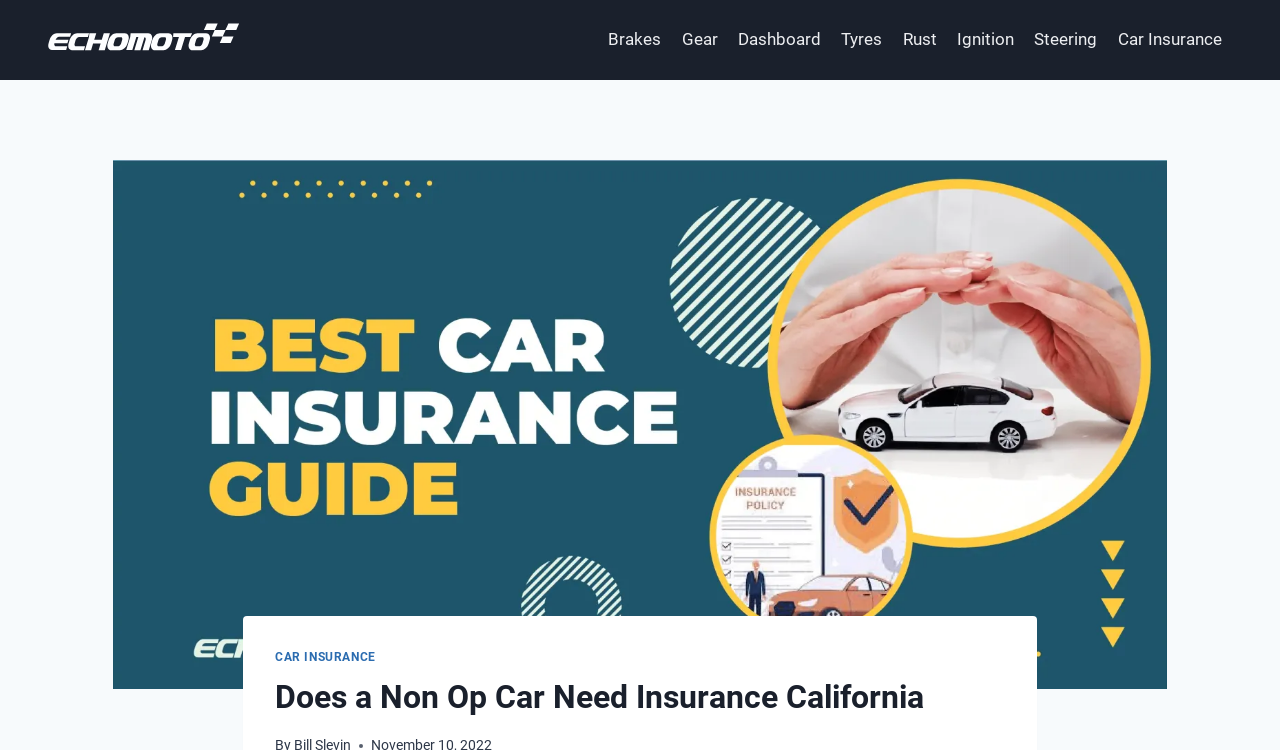Please determine the bounding box coordinates of the element to click in order to execute the following instruction: "Read the article about non op car insurance in California". The coordinates should be four float numbers between 0 and 1, specified as [left, top, right, bottom].

[0.215, 0.898, 0.785, 0.962]